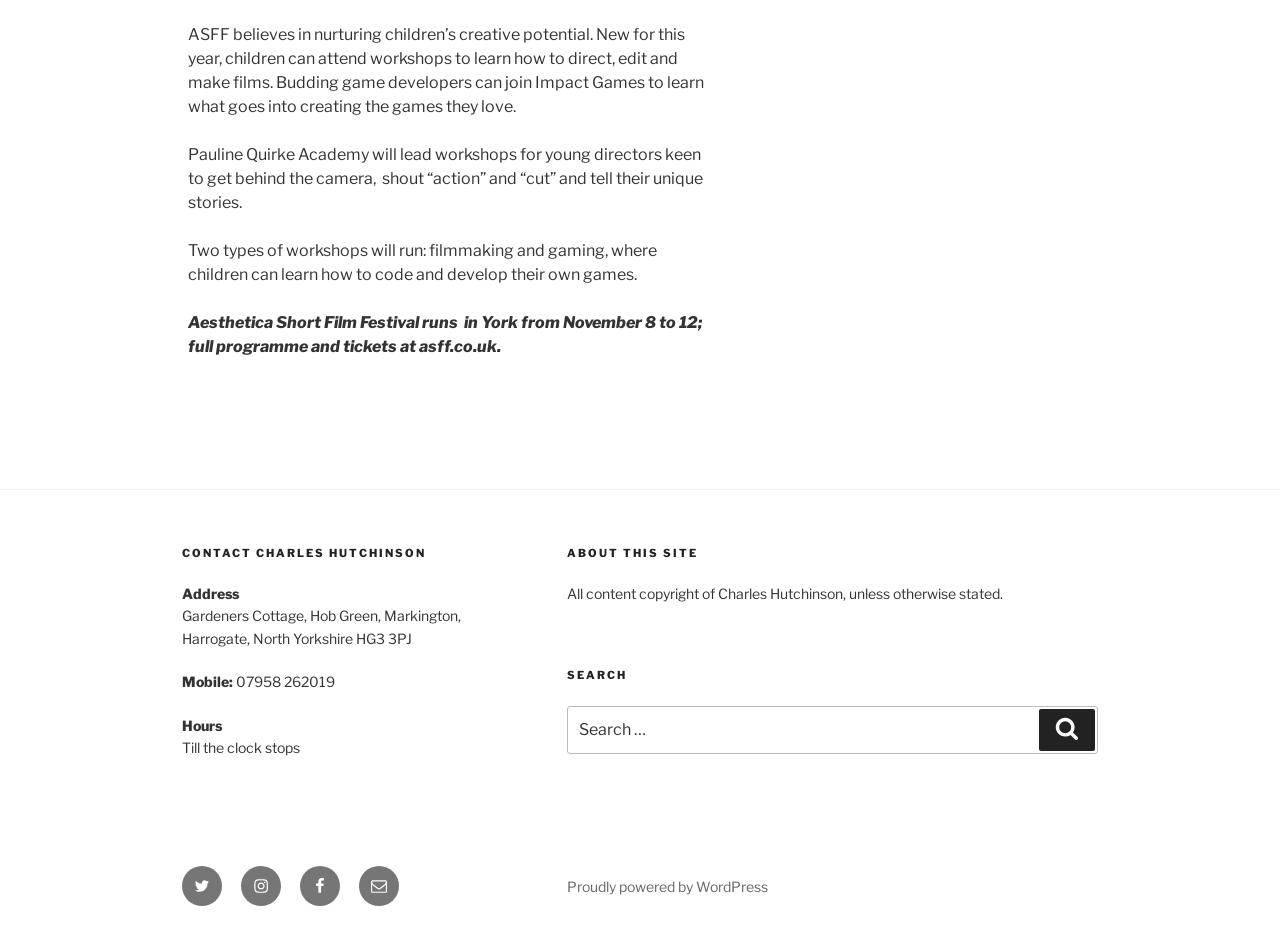What is the theme of the workshops for children?
Examine the image closely and answer the question with as much detail as possible.

The webpage mentions that children can attend workshops to learn how to direct, edit, and make films, and also learn how to code and develop their own games, indicating that the theme of the workshops is filmmaking and gaming.